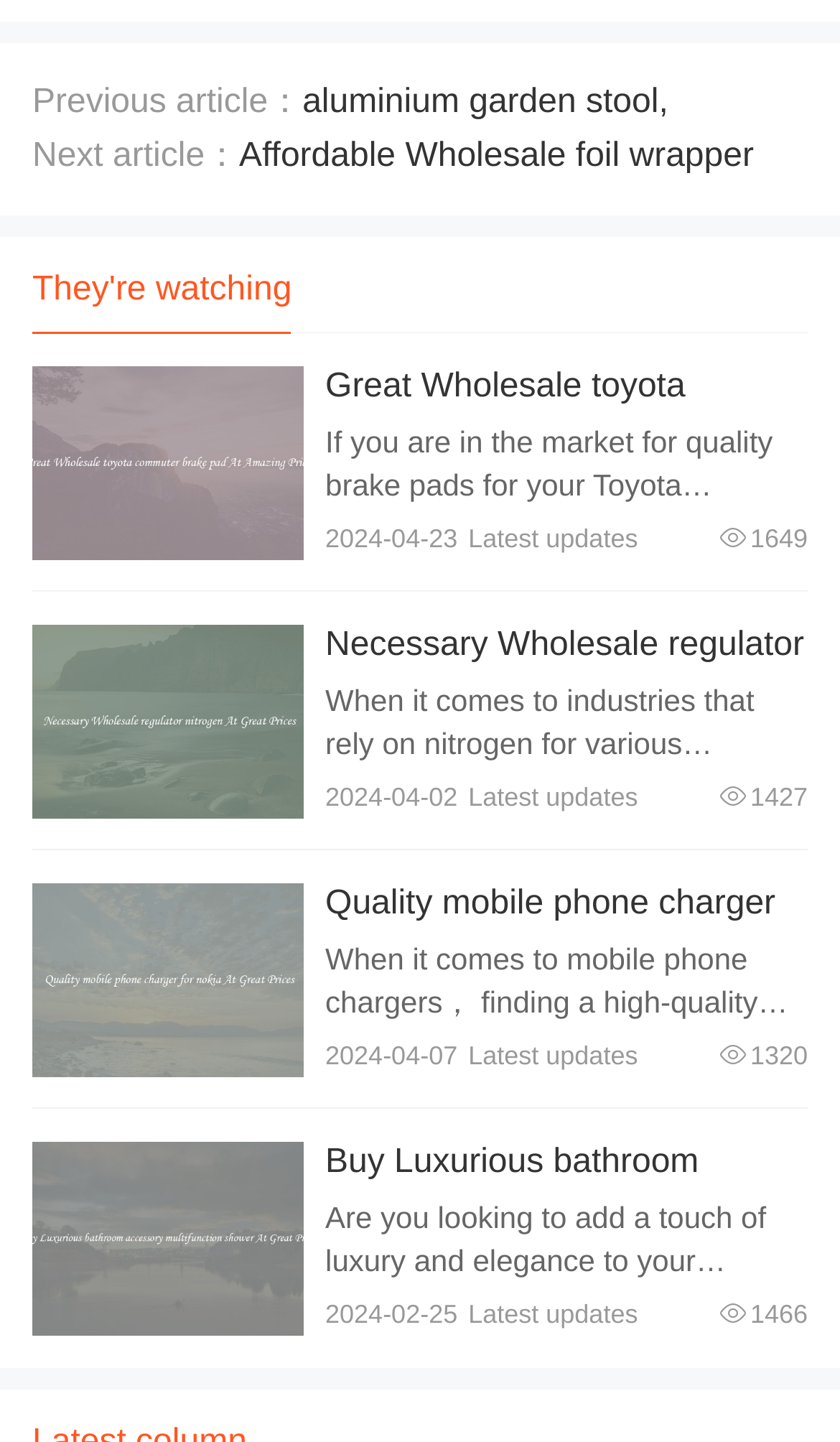Find the bounding box coordinates of the area that needs to be clicked in order to achieve the following instruction: "View details of aluminium garden stool". The coordinates should be specified as four float numbers between 0 and 1, i.e., [left, top, right, bottom].

[0.038, 0.254, 0.362, 0.388]